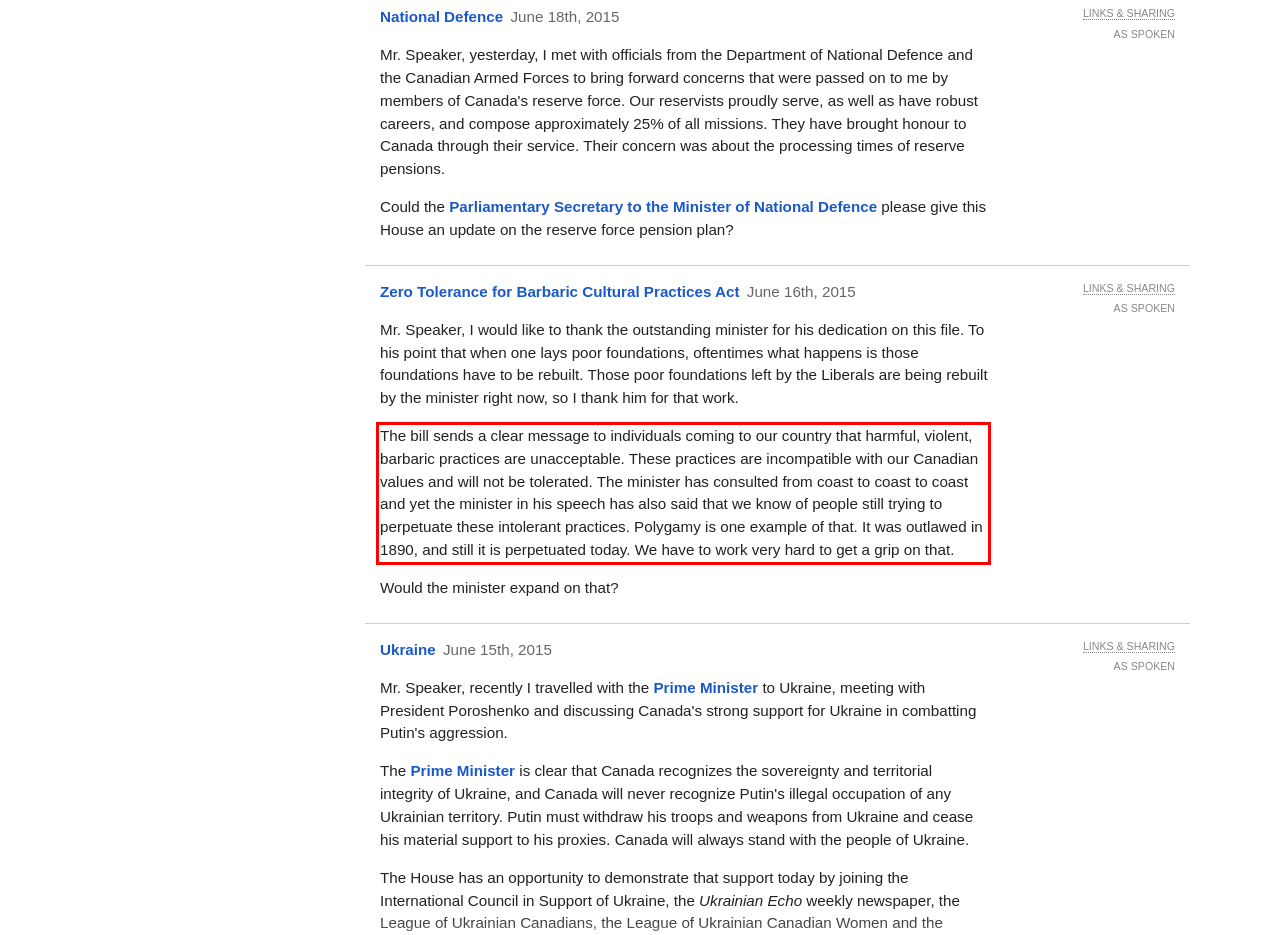Please perform OCR on the text content within the red bounding box that is highlighted in the provided webpage screenshot.

The bill sends a clear message to individuals coming to our country that harmful, violent, barbaric practices are unacceptable. These practices are incompatible with our Canadian values and will not be tolerated. The minister has consulted from coast to coast to coast and yet the minister in his speech has also said that we know of people still trying to perpetuate these intolerant practices. Polygamy is one example of that. It was outlawed in 1890, and still it is perpetuated today. We have to work very hard to get a grip on that.